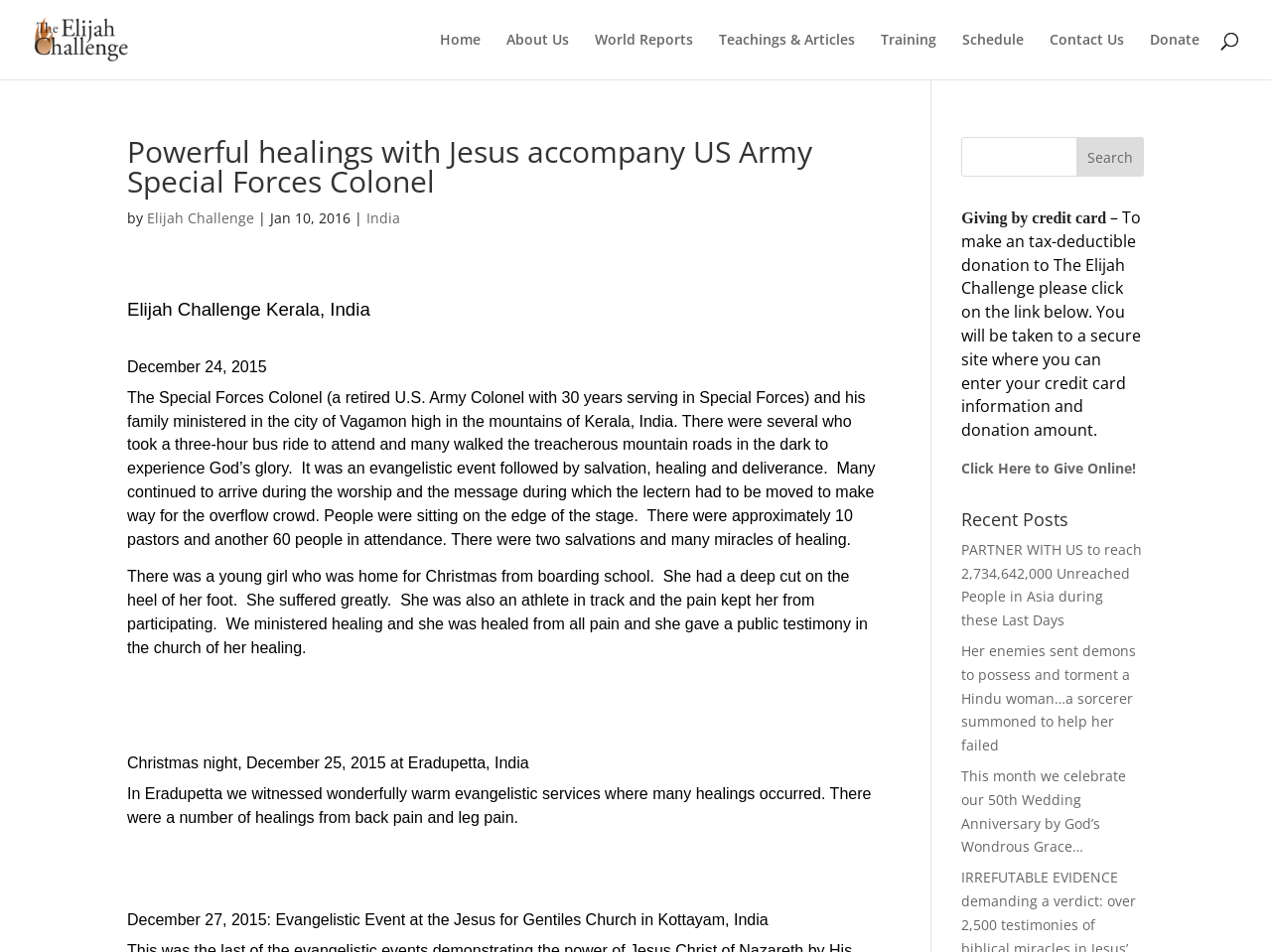Locate the bounding box coordinates of the clickable region to complete the following instruction: "Click on the 'Click Here to Give Online!' link."

[0.756, 0.482, 0.894, 0.502]